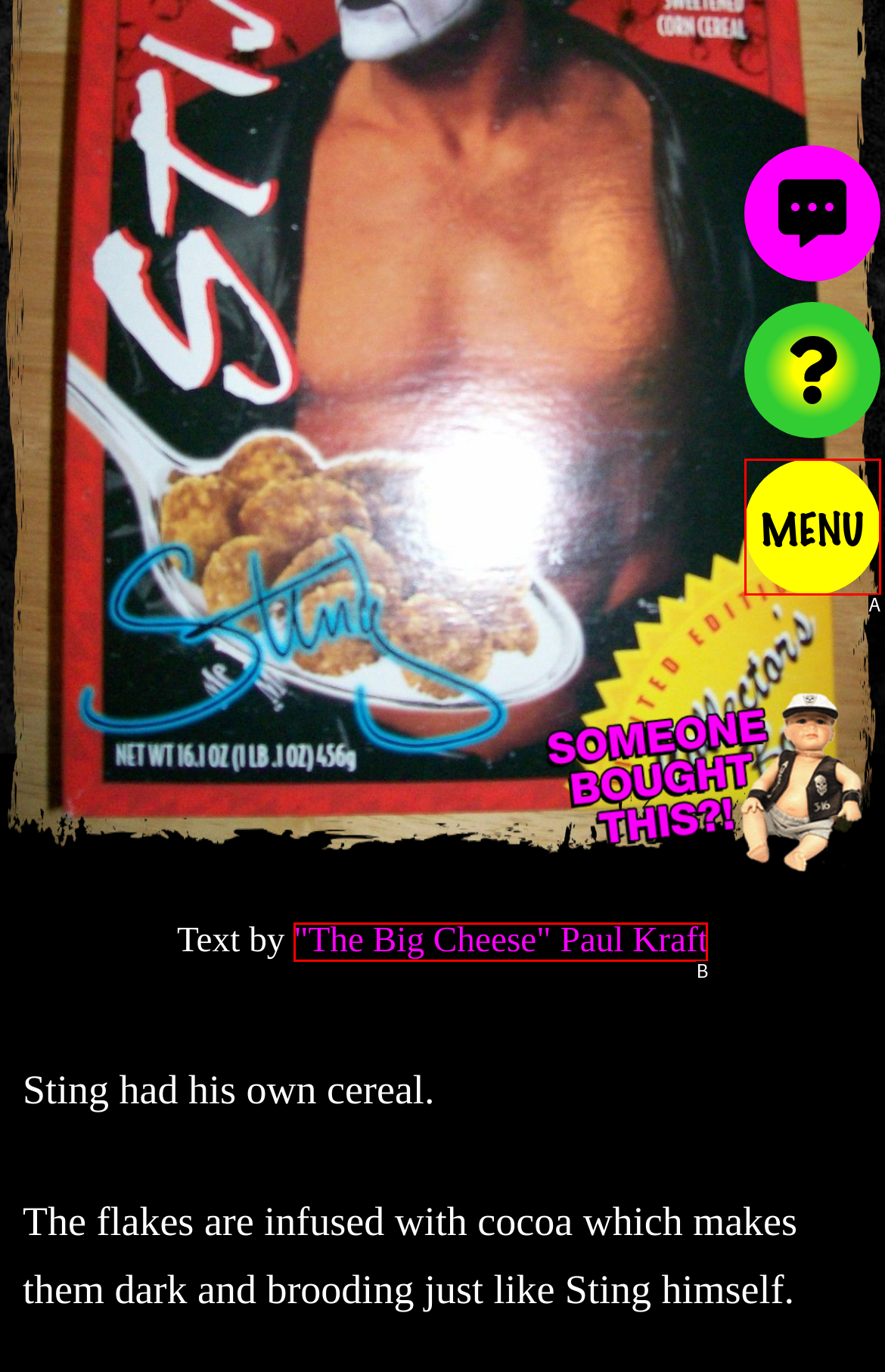Identify the bounding box that corresponds to: "The Big Cheese" Paul Kraft
Respond with the letter of the correct option from the provided choices.

B